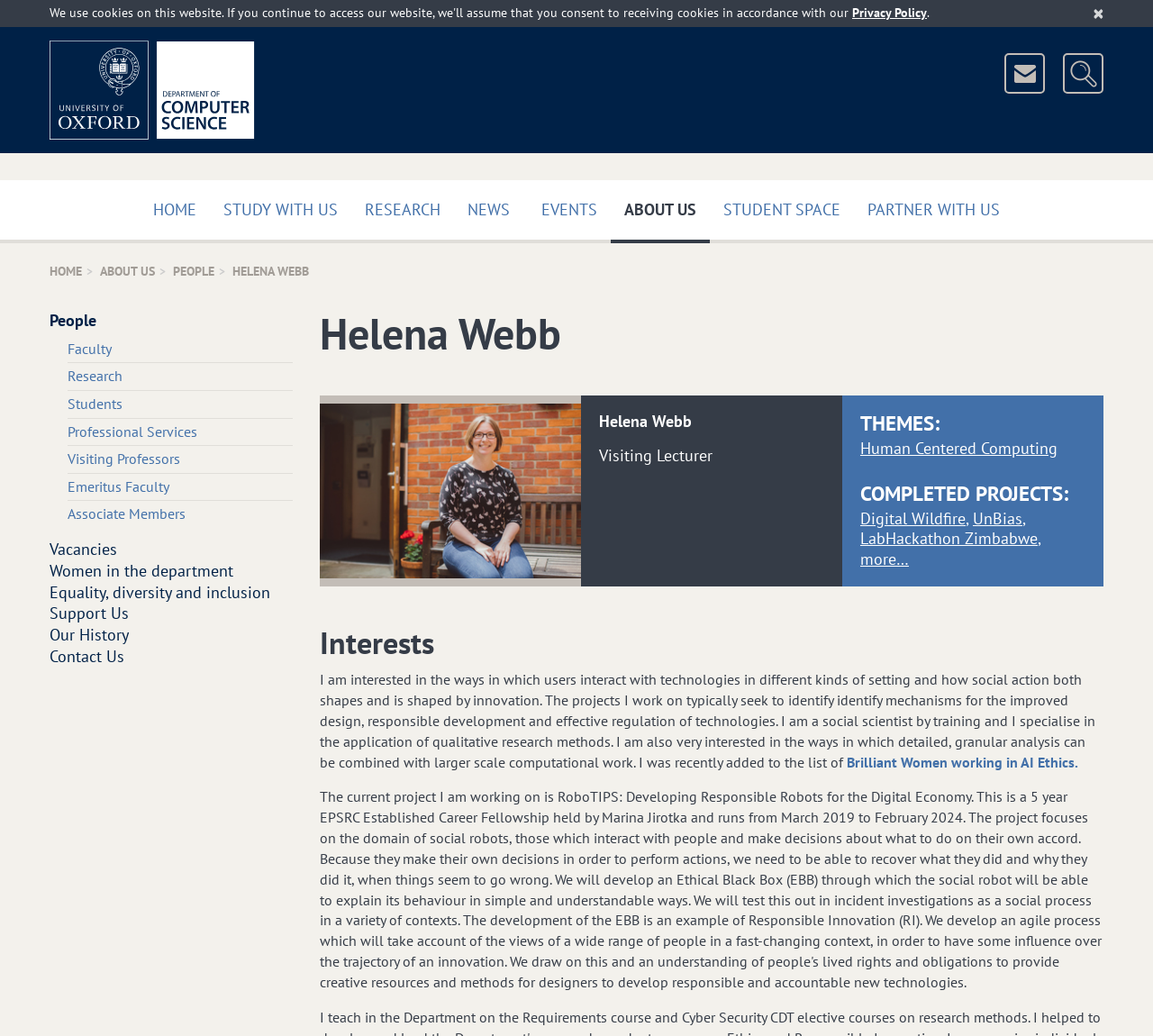Find the bounding box coordinates for the UI element whose description is: "Human Centered Computing". The coordinates should be four float numbers between 0 and 1, in the format [left, top, right, bottom].

[0.746, 0.423, 0.917, 0.443]